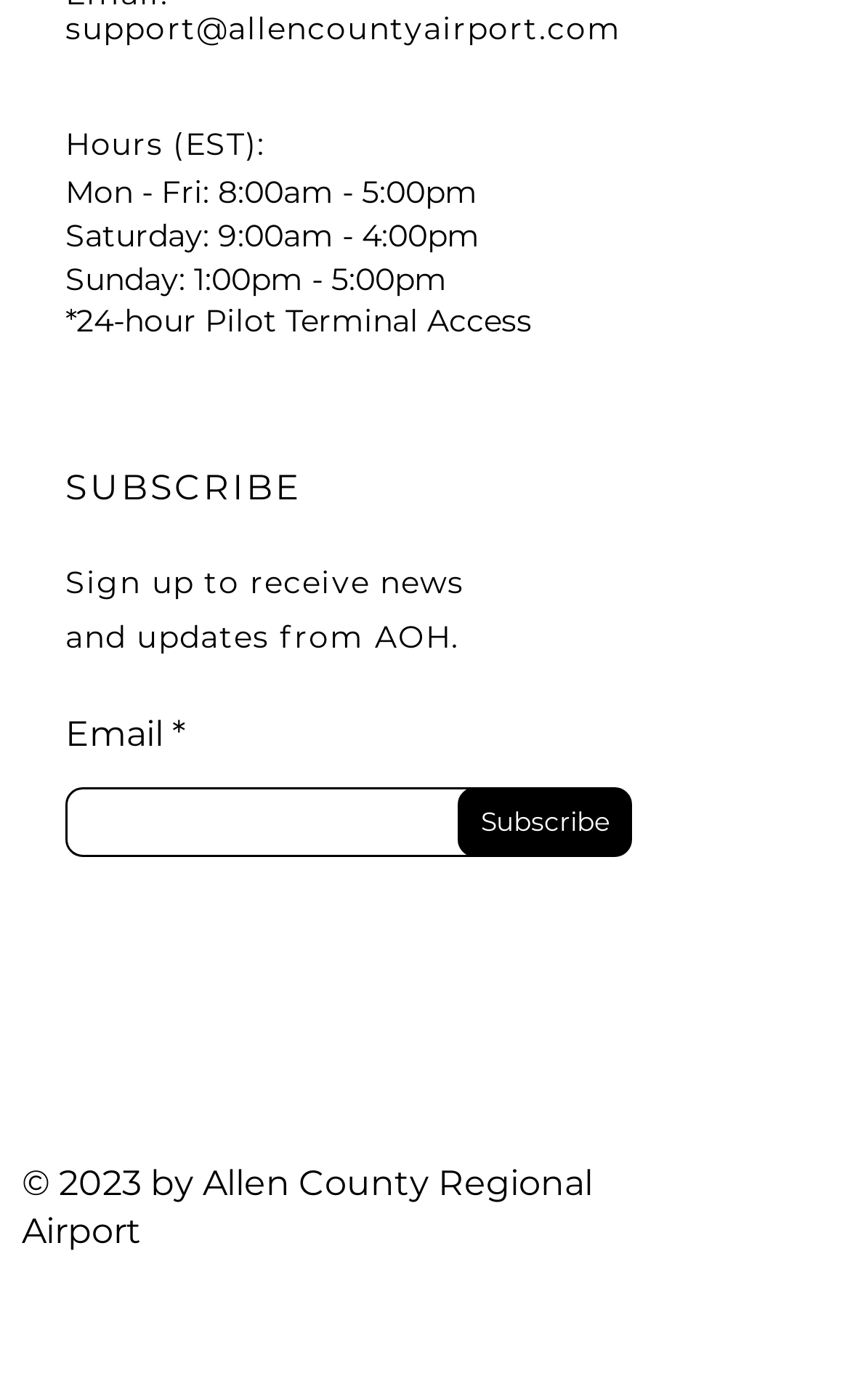Determine the bounding box for the described UI element: "prof. dr. S. (Sjoerd) Beugelsdijk".

None